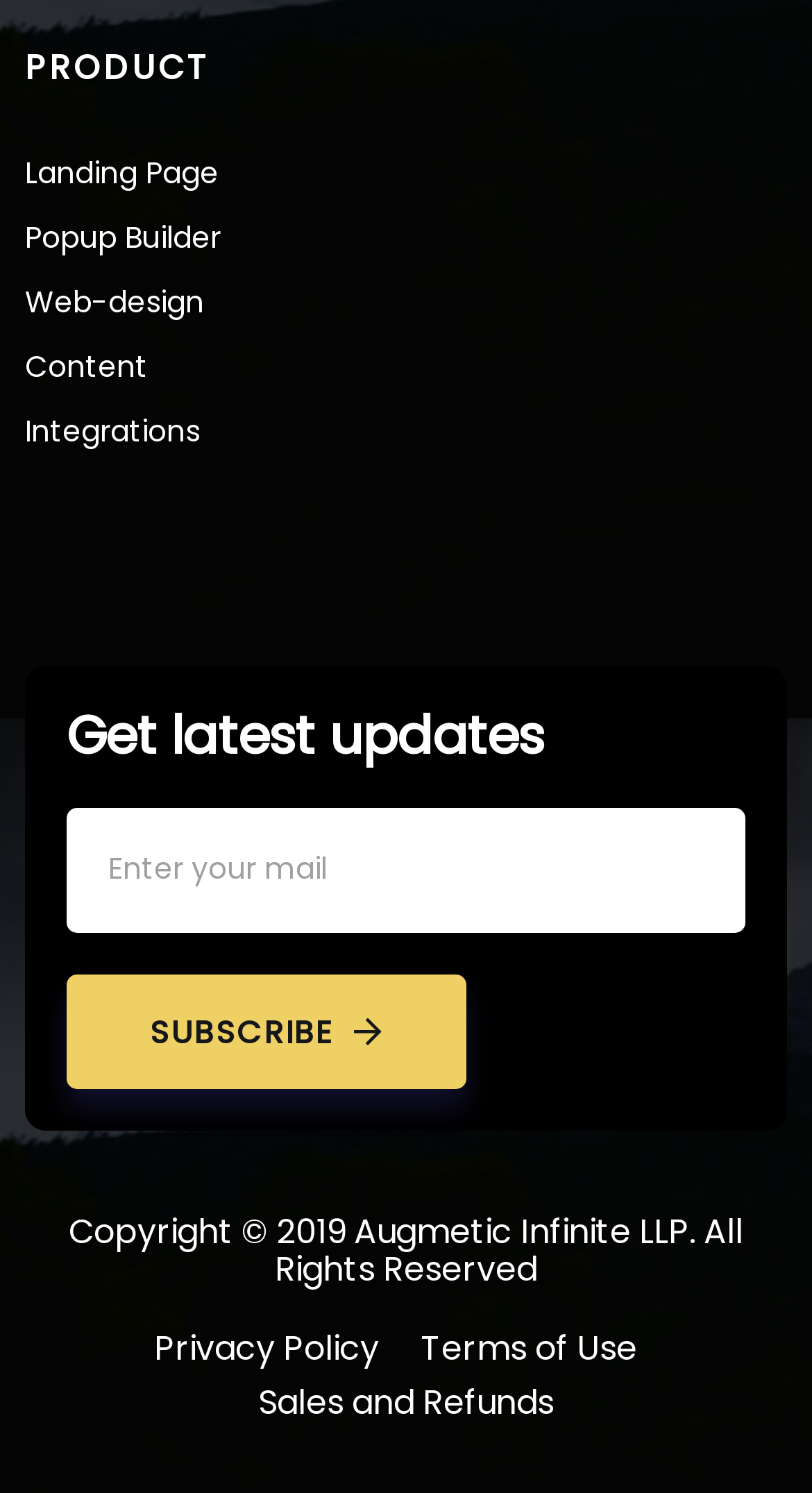Determine the bounding box coordinates of the clickable region to execute the instruction: "Read the Privacy Policy". The coordinates should be four float numbers between 0 and 1, denoted as [left, top, right, bottom].

[0.19, 0.886, 0.467, 0.919]